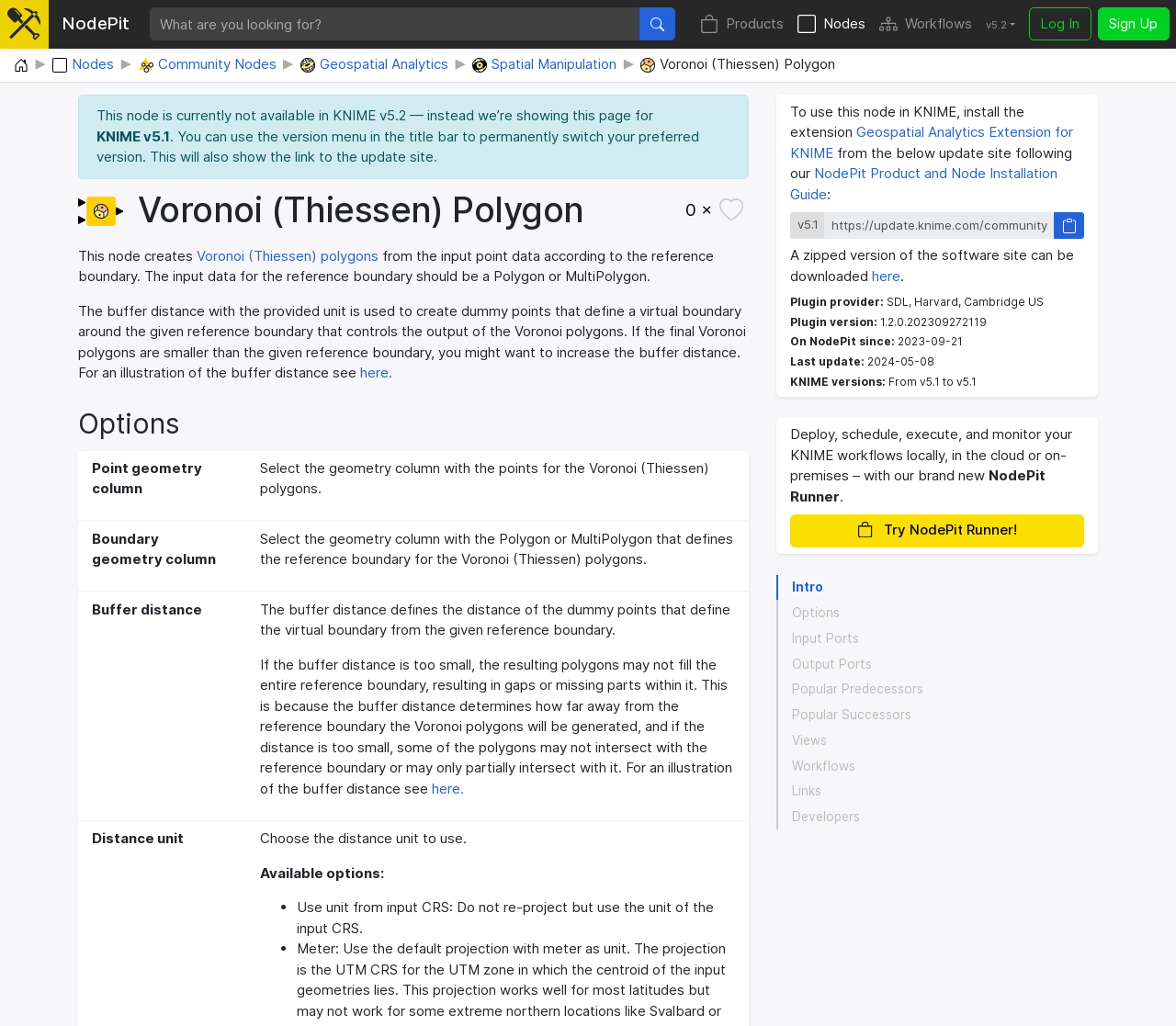Identify the bounding box coordinates of the clickable region to carry out the given instruction: "Create Voronoi polygons".

[0.117, 0.188, 0.496, 0.222]